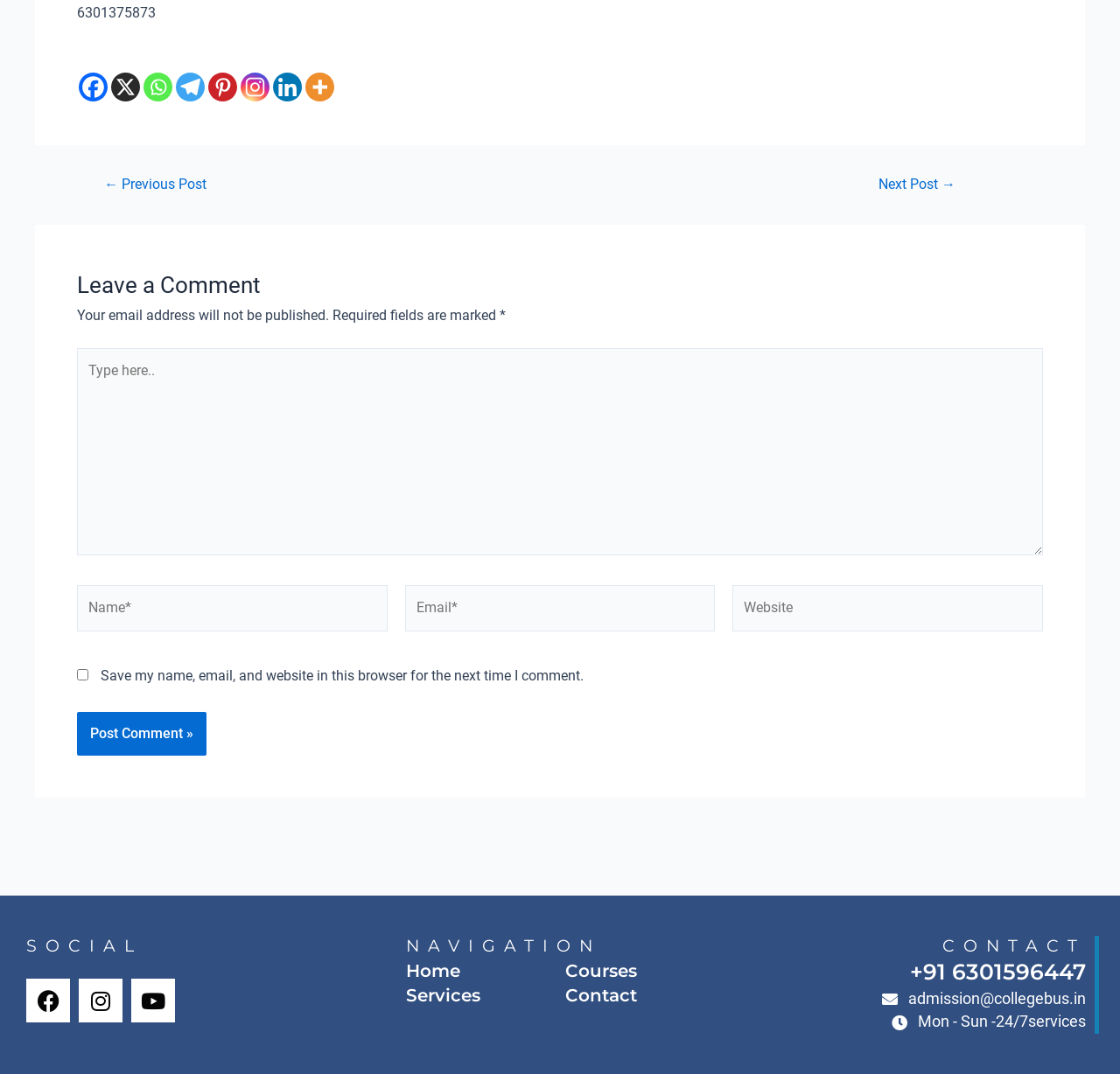Specify the bounding box coordinates of the element's region that should be clicked to achieve the following instruction: "Click on the Next Post link". The bounding box coordinates consist of four float numbers between 0 and 1, in the format [left, top, right, bottom].

[0.712, 0.166, 0.926, 0.179]